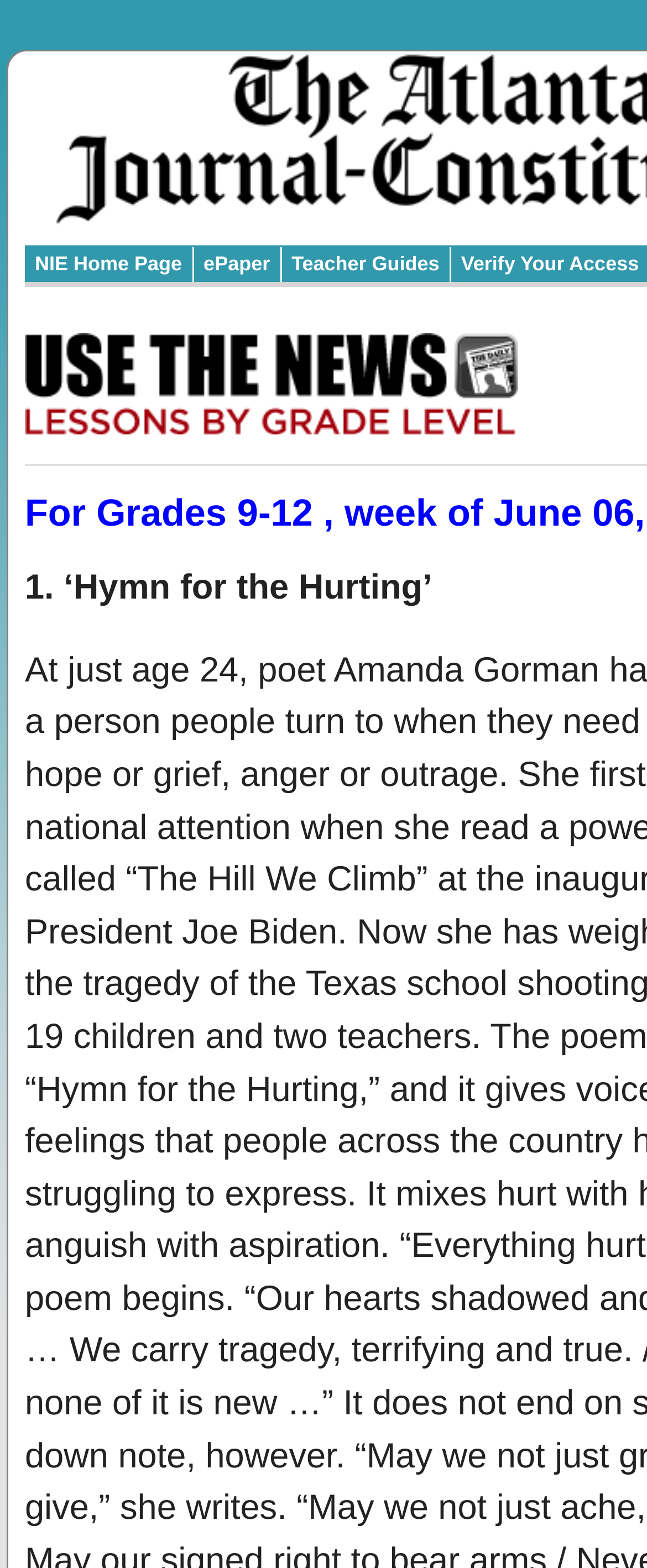How many articles are listed on the webpage?
Answer the question with a single word or phrase derived from the image.

At least 1